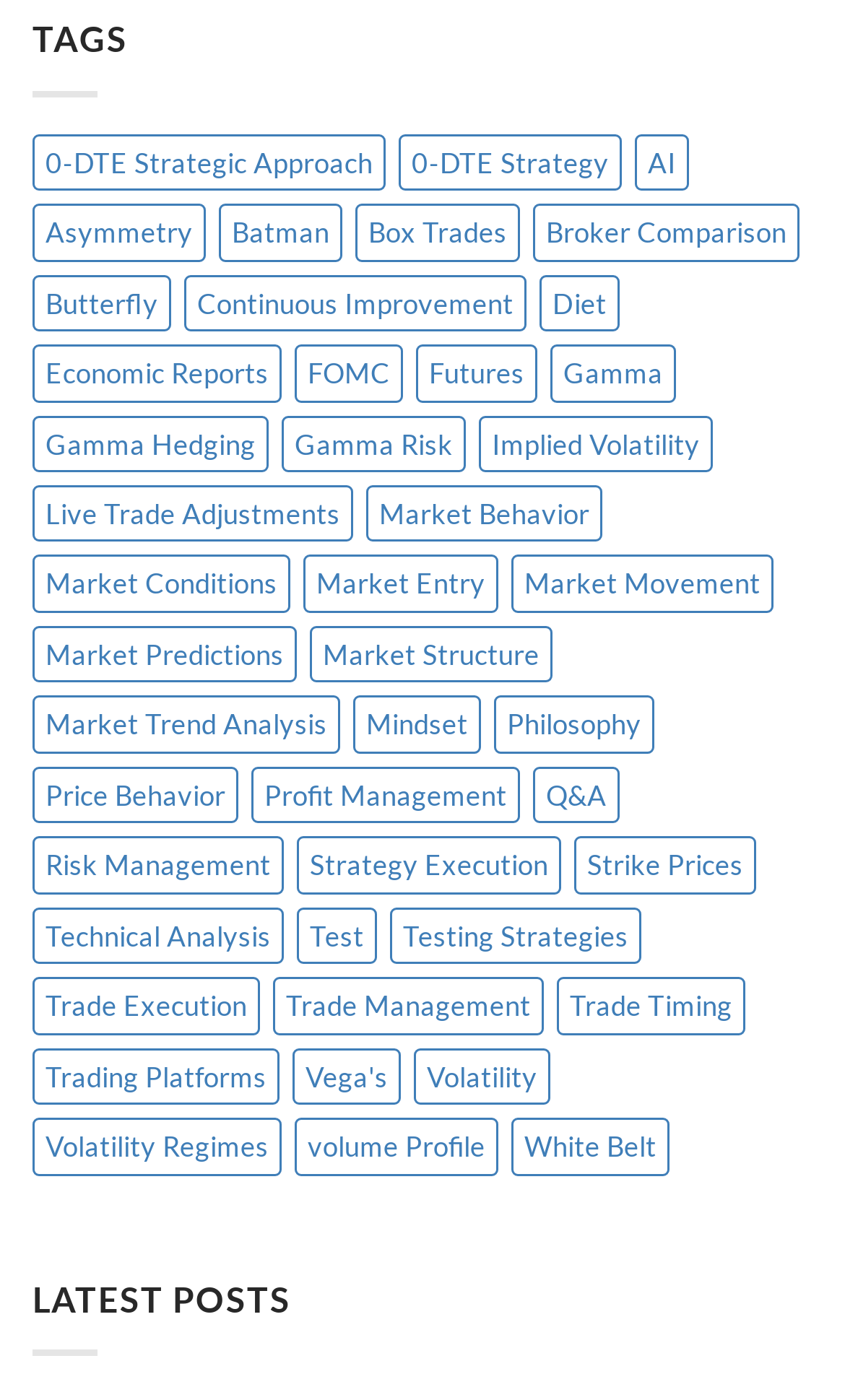Find and specify the bounding box coordinates that correspond to the clickable region for the instruction: "Subscribe to discount deals and offers".

None